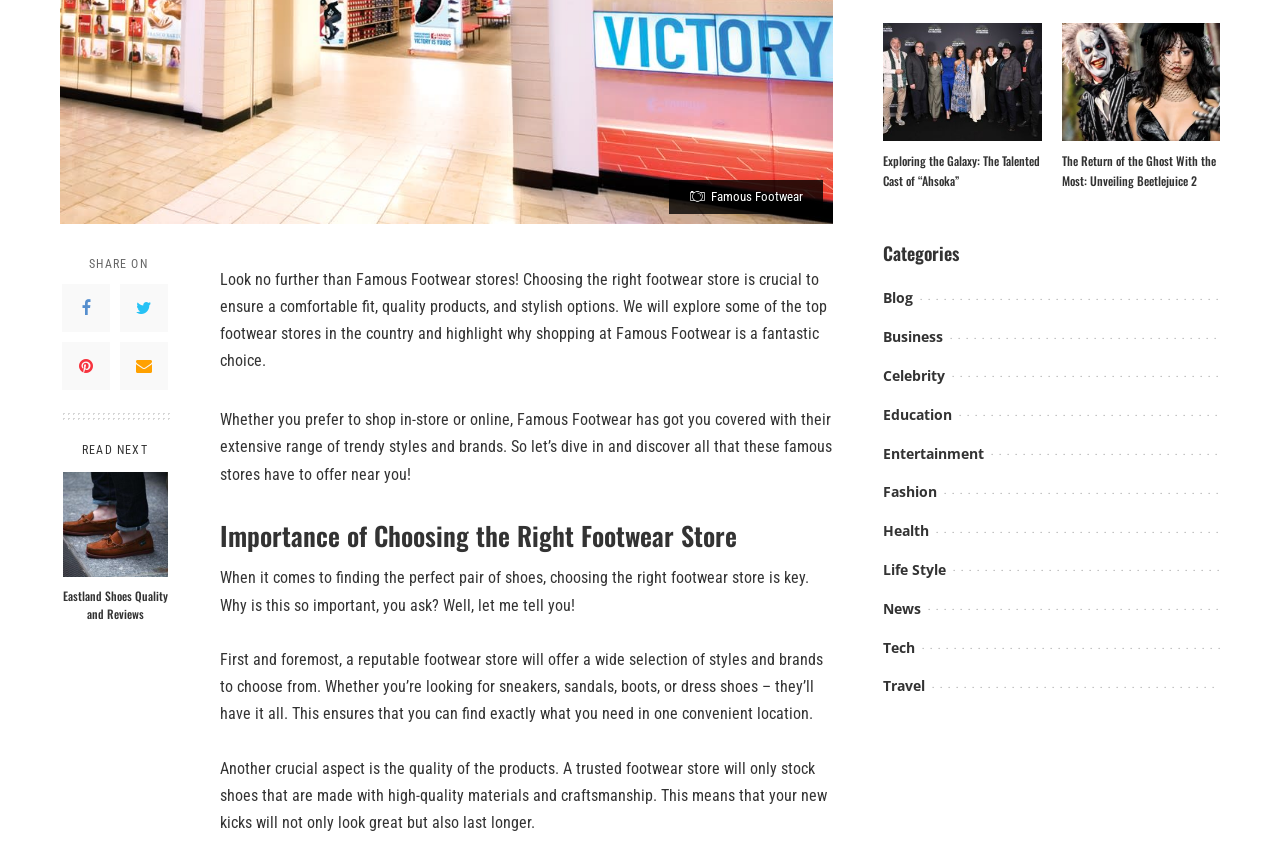Locate the bounding box of the user interface element based on this description: "Entertainment".

[0.69, 0.519, 0.769, 0.541]